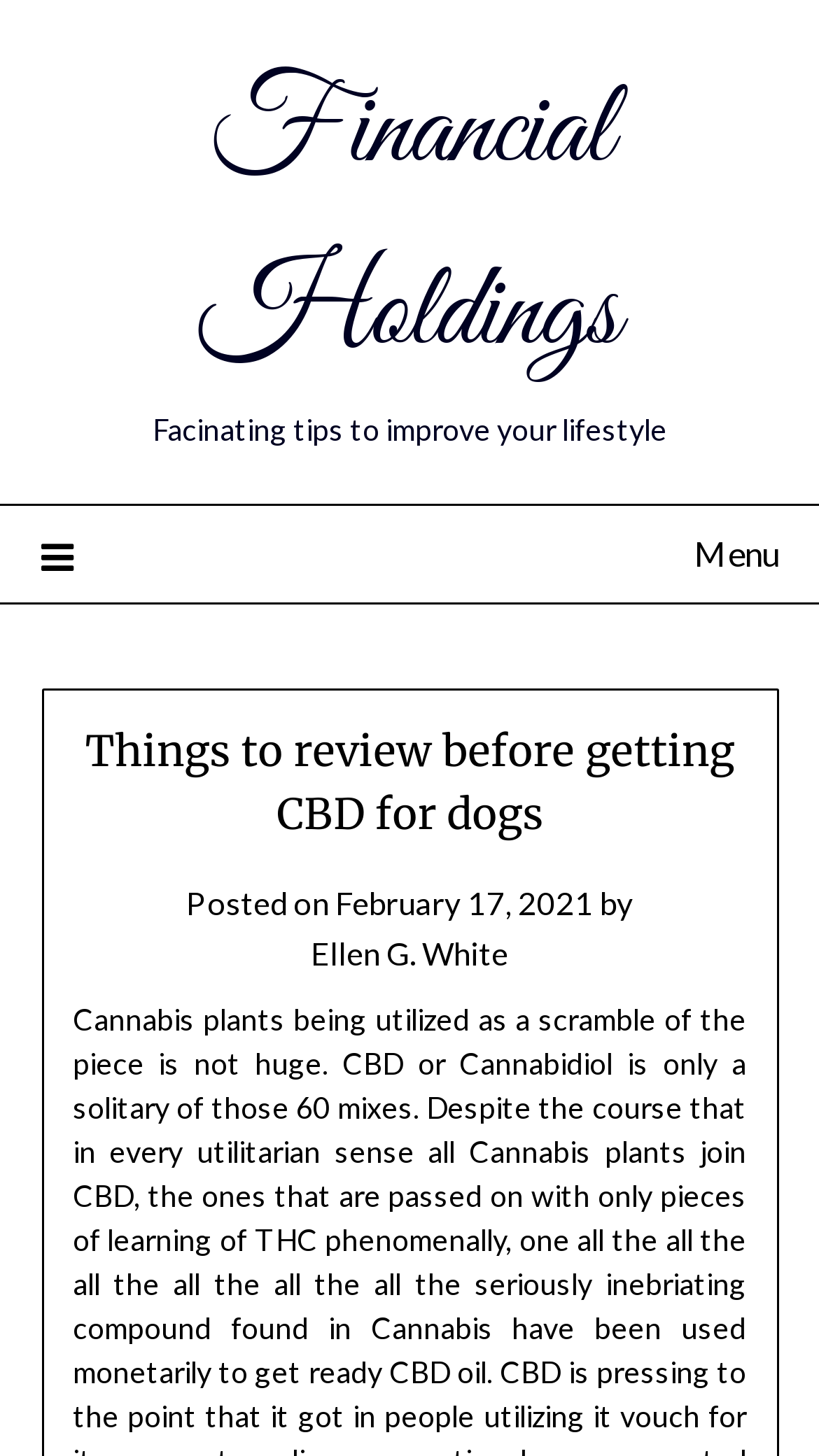Respond to the following query with just one word or a short phrase: 
Is the menu expanded?

No